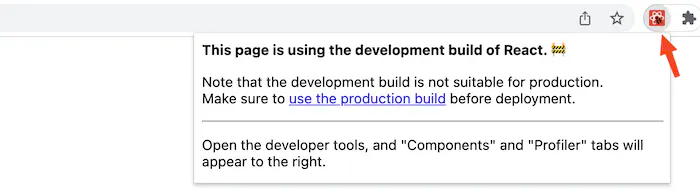What are the two tabs revealed on the right side when opening the developer tools?
Refer to the image and provide a one-word or short phrase answer.

Components and Profiler